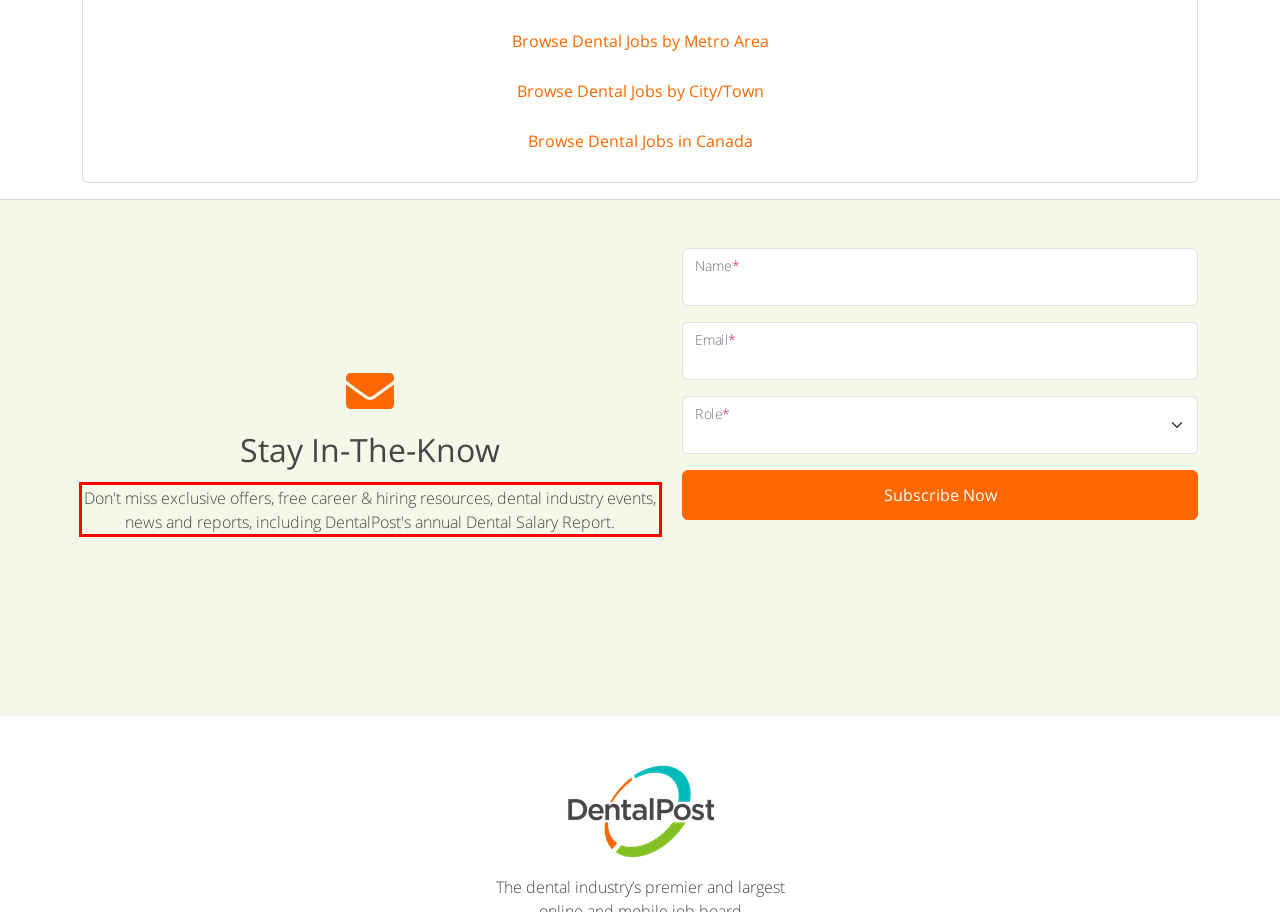Please examine the webpage screenshot containing a red bounding box and use OCR to recognize and output the text inside the red bounding box.

Don't miss exclusive offers, free career & hiring resources, dental industry events, news and reports, including DentalPost's annual Dental Salary Report.